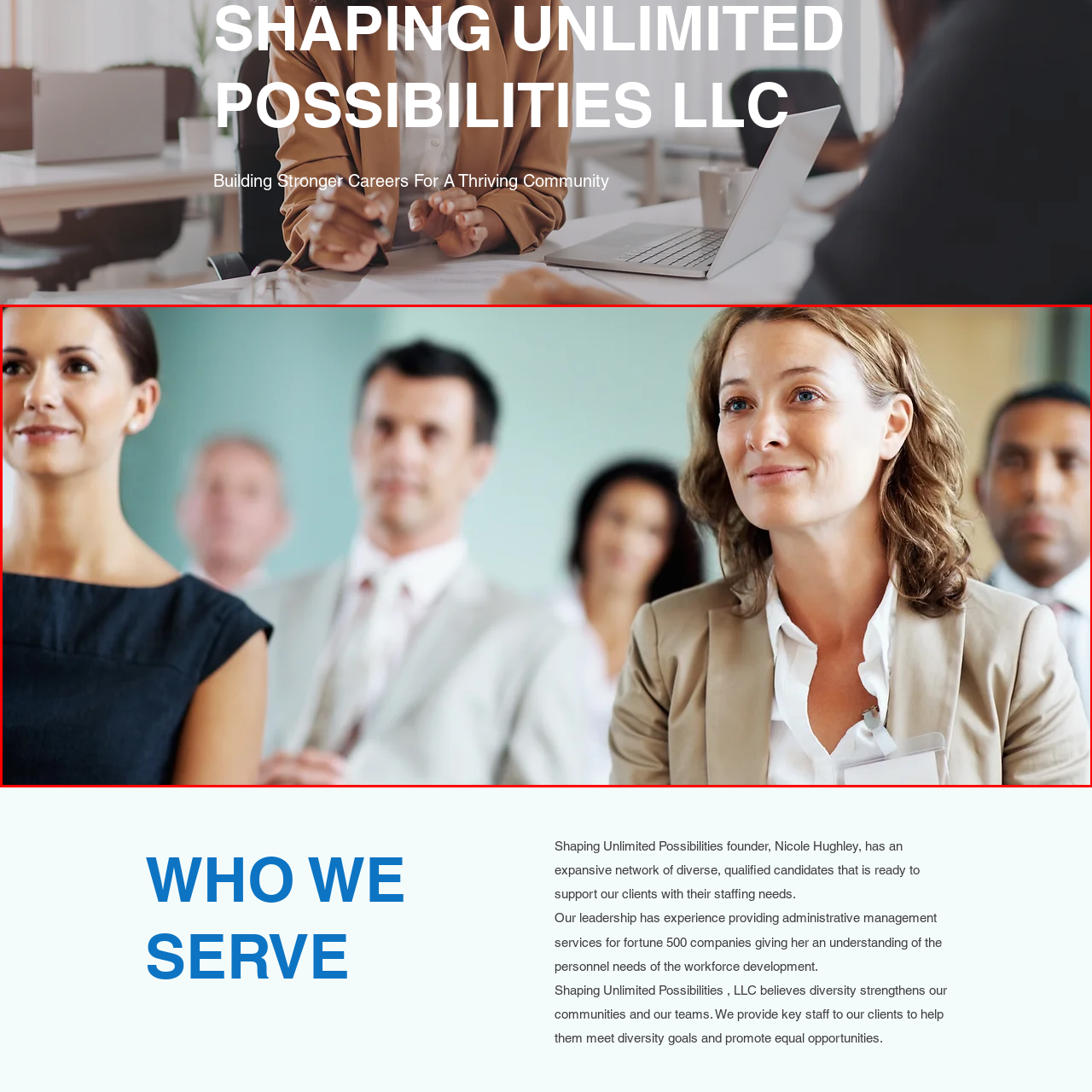Pay attention to the image highlighted by the red border, What is the theme of the scene? Please give a one-word or short phrase answer.

Building stronger careers